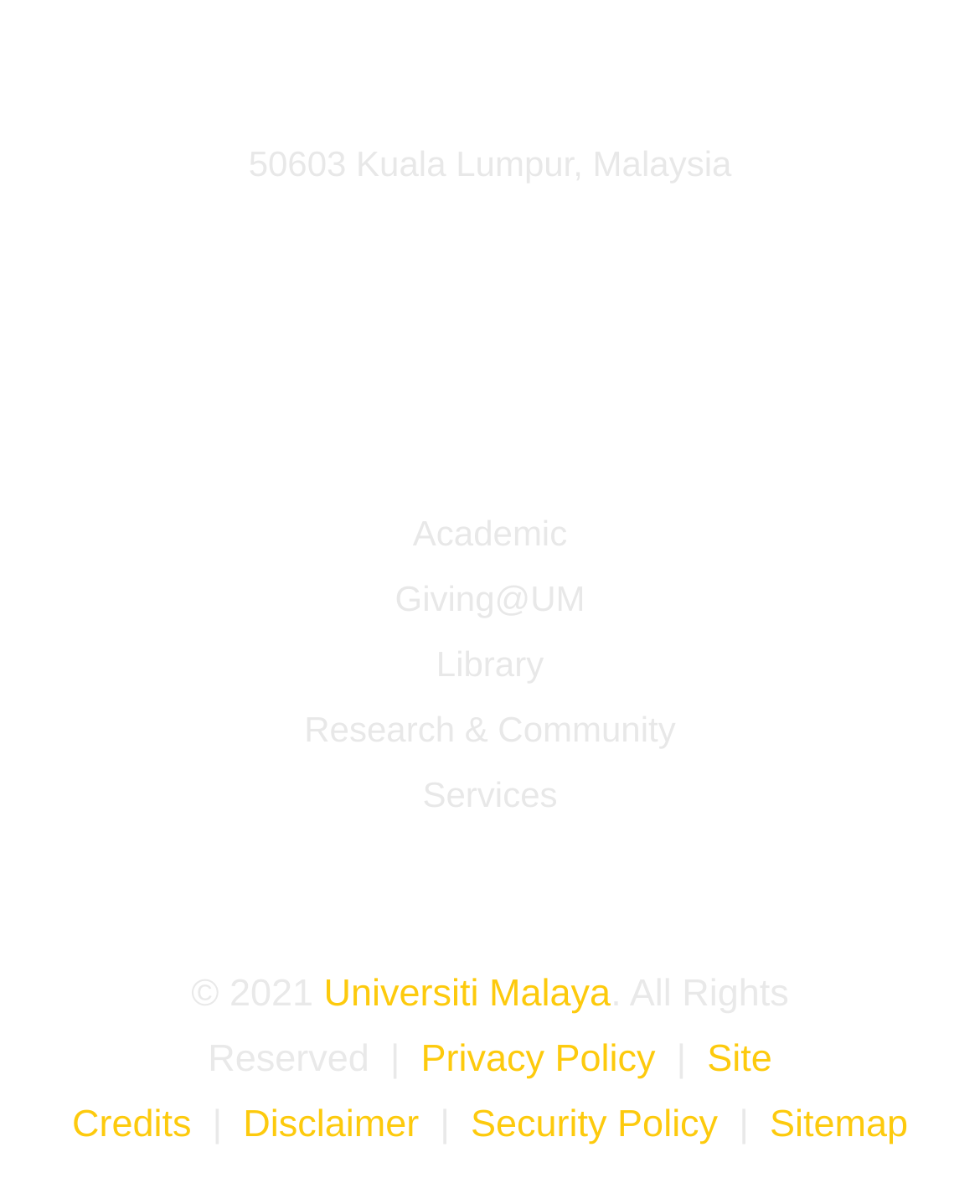Provide a single word or phrase answer to the question: 
What year is the copyright for?

2021